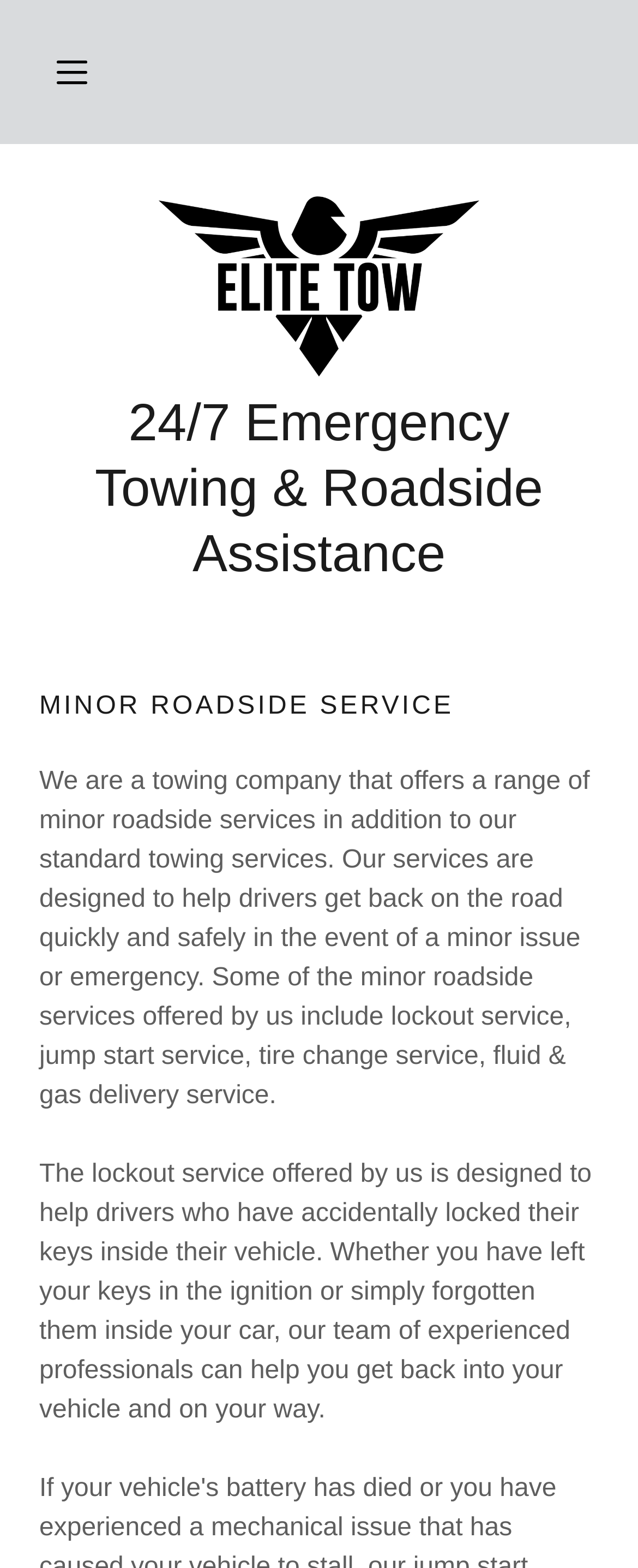Provide the bounding box coordinates of the UI element that matches the description: "aria-label="Hamburger Site Navigation Icon"".

[0.062, 0.025, 0.164, 0.067]